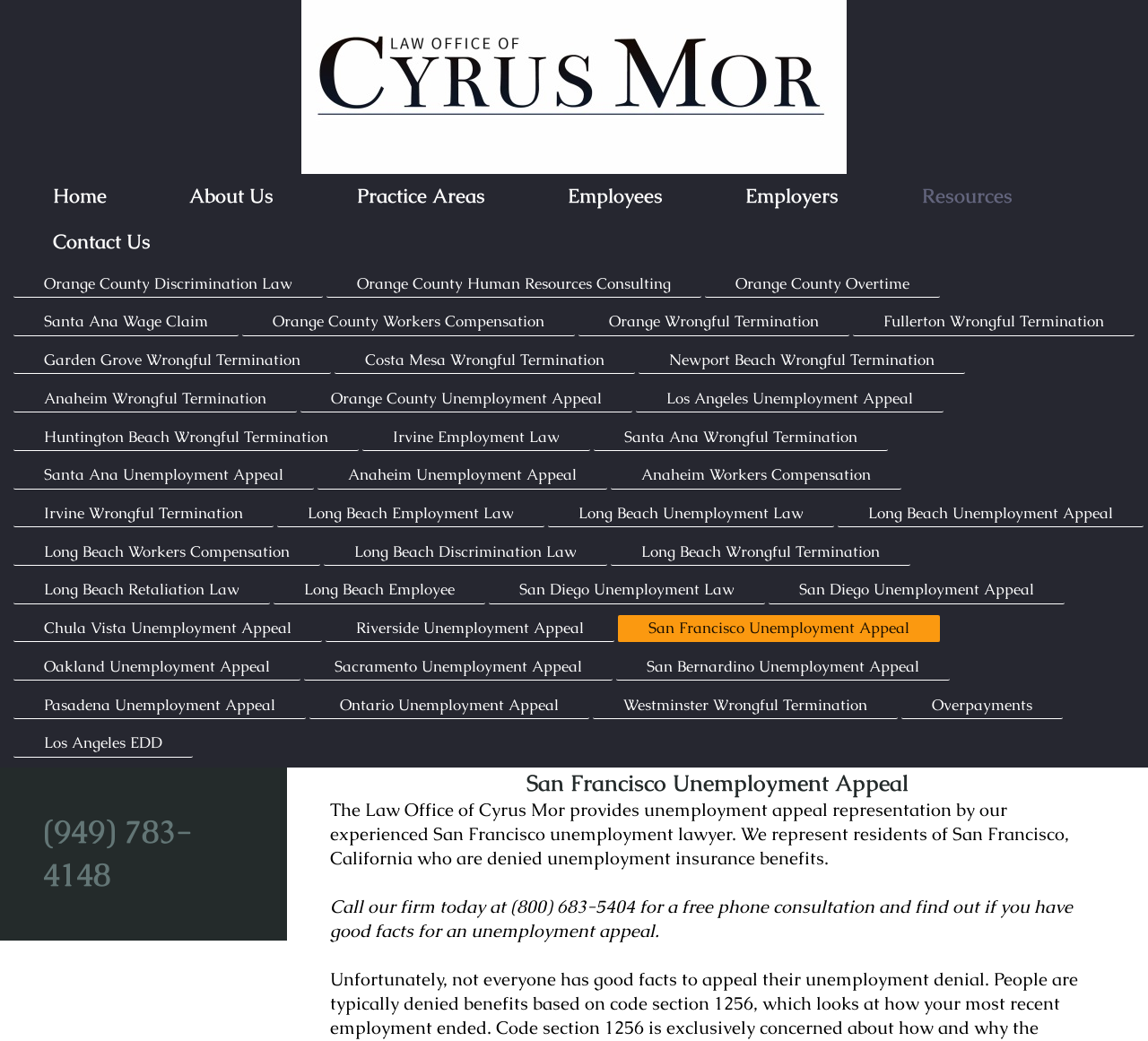Could you provide the bounding box coordinates for the portion of the screen to click to complete this instruction: "Click on the 'San Francisco Unemployment Appeal' link"?

[0.538, 0.591, 0.819, 0.617]